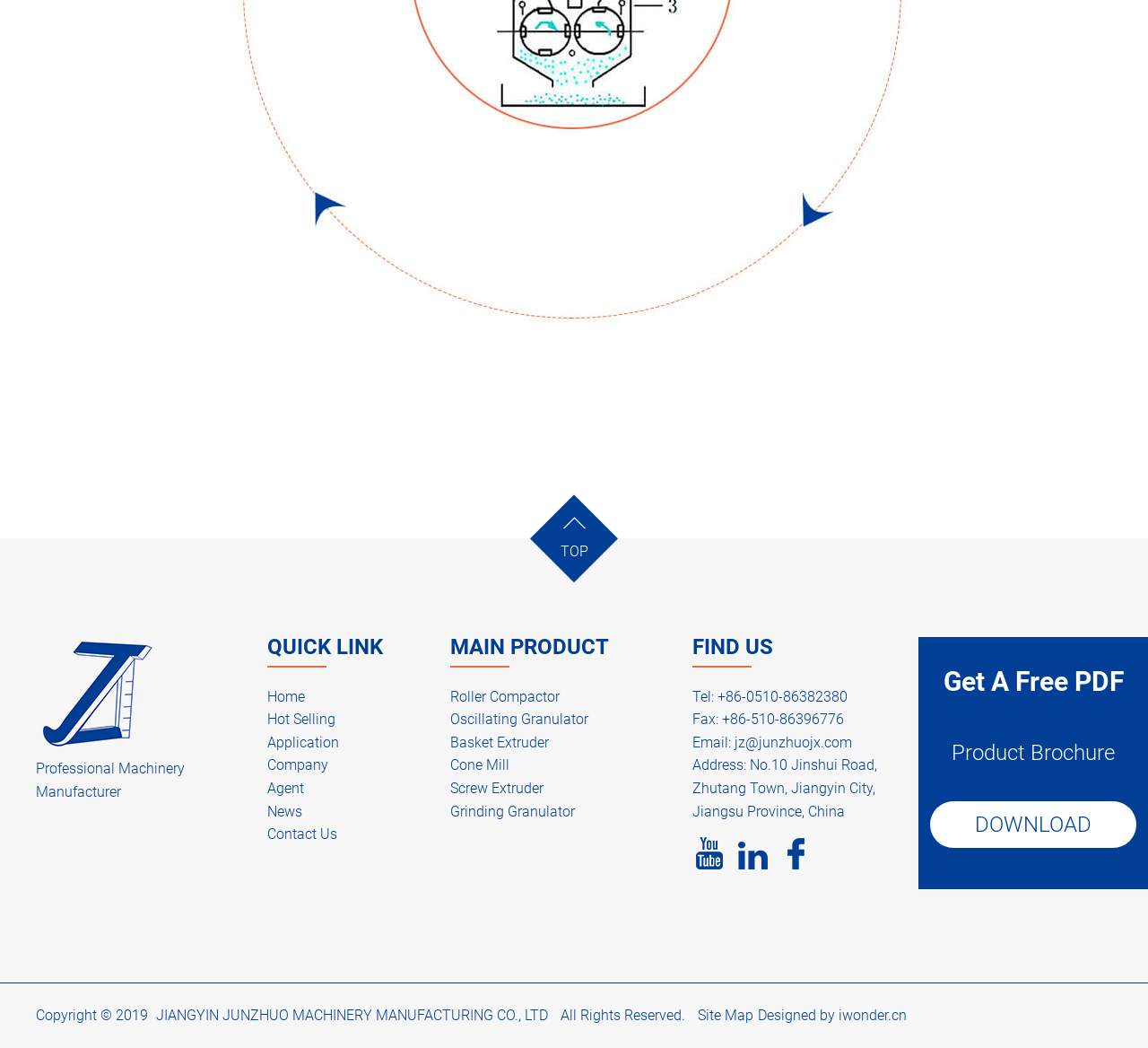Locate the UI element described by Screw Extruder in the provided webpage screenshot. Return the bounding box coordinates in the format (top-left x, top-left y, bottom-right x, bottom-right y), ensuring all values are between 0 and 1.

[0.392, 0.744, 0.473, 0.76]